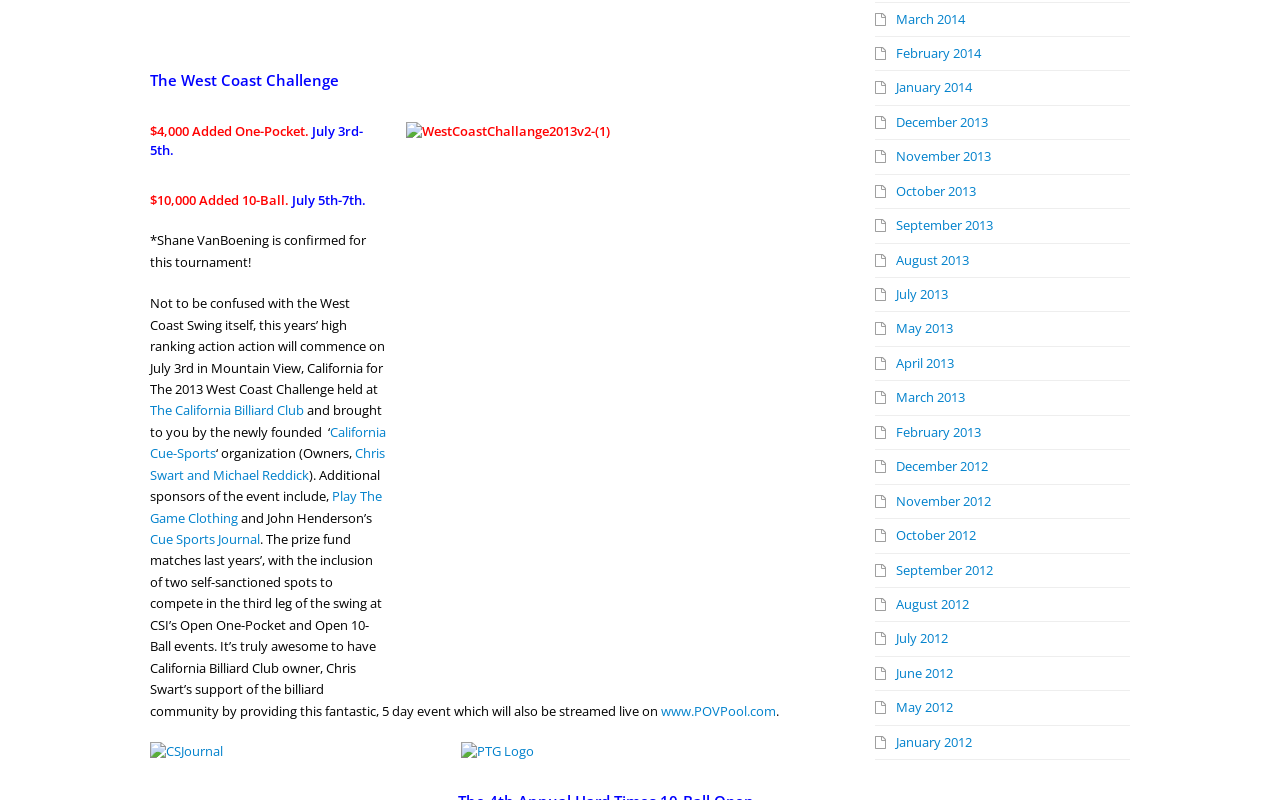Highlight the bounding box coordinates of the region I should click on to meet the following instruction: "View the image of WestCoastChallange2013v2".

[0.317, 0.152, 0.645, 0.852]